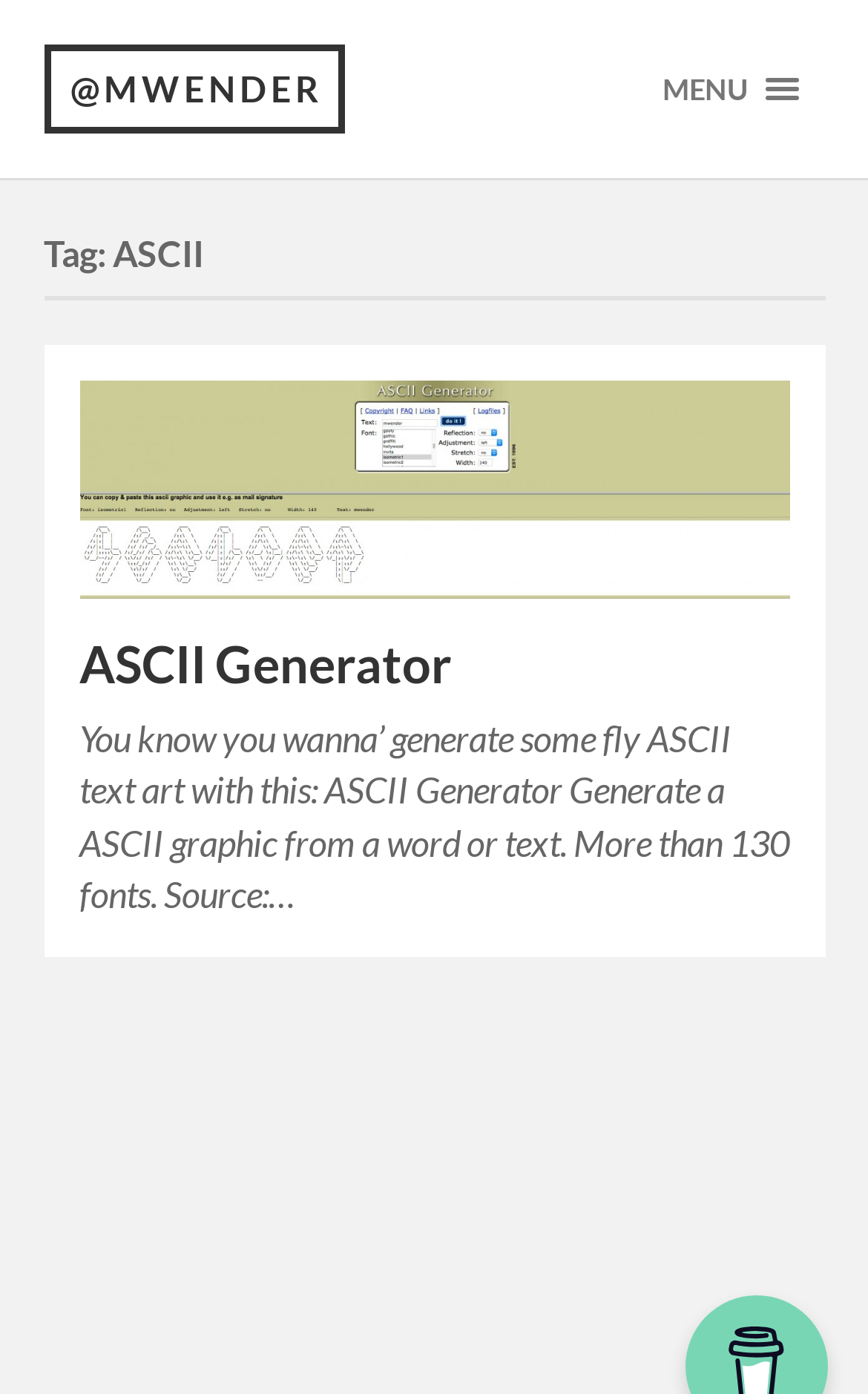Provide an in-depth caption for the contents of the webpage.

The webpage is titled "ASCII Archives - @mwender" and has a prominent link to the Twitter handle "@MWENDER" located at the top left corner of the page. On the top right corner, there is a "MENU" button. 

Below the top section, the main content area begins, which takes up most of the page. It starts with a heading that reads "Tag: ASCII" positioned near the top of the main area. 

Below the heading, there is a figure element, which is likely an image, centered in the main area. The image has a link associated with it. 

Underneath the figure, there is another heading that reads "ASCII Generator". This heading is followed by a link with the same text, "ASCII Generator", positioned directly below it. 

A paragraph of text follows, describing the ASCII Generator tool, which allows users to generate ASCII graphic from a word or text with over 130 fonts. The text provides additional information about the source of the tool.